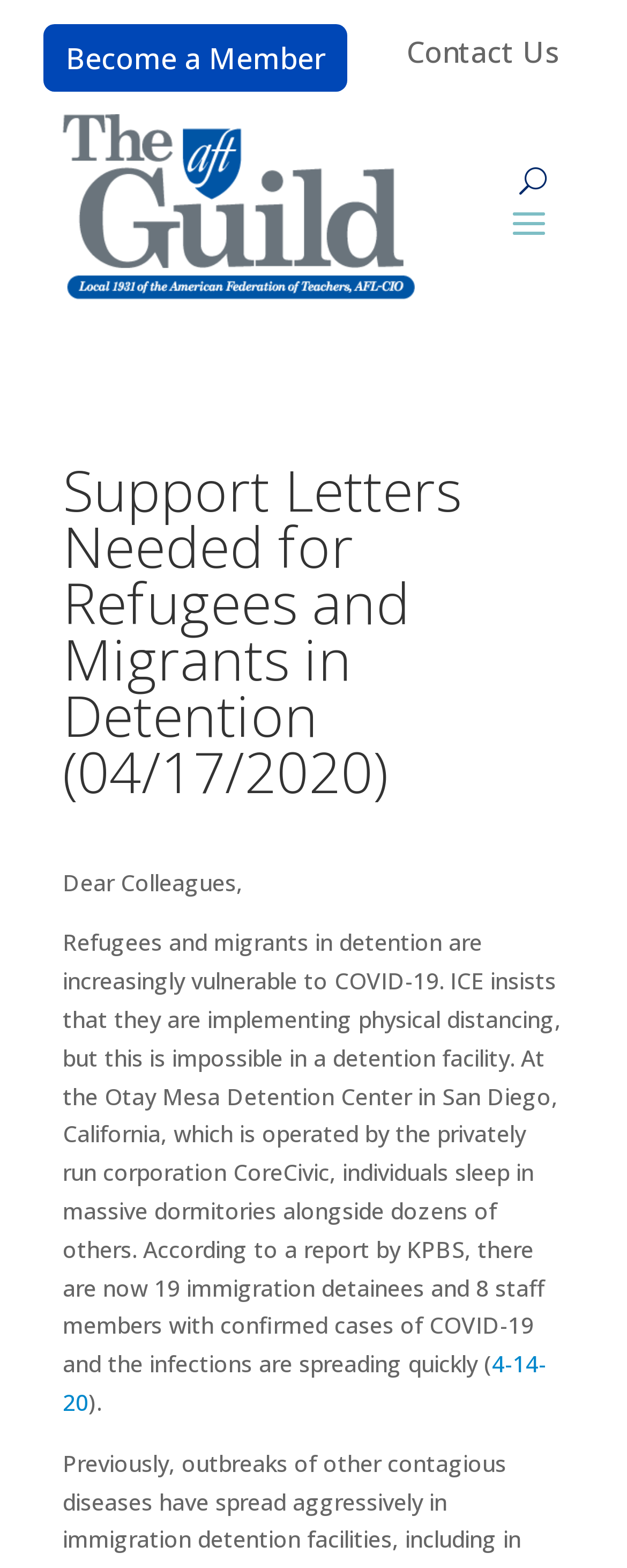Please identify and generate the text content of the webpage's main heading.

Support Letters Needed for Refugees and Migrants in Detention (04/17/2020)